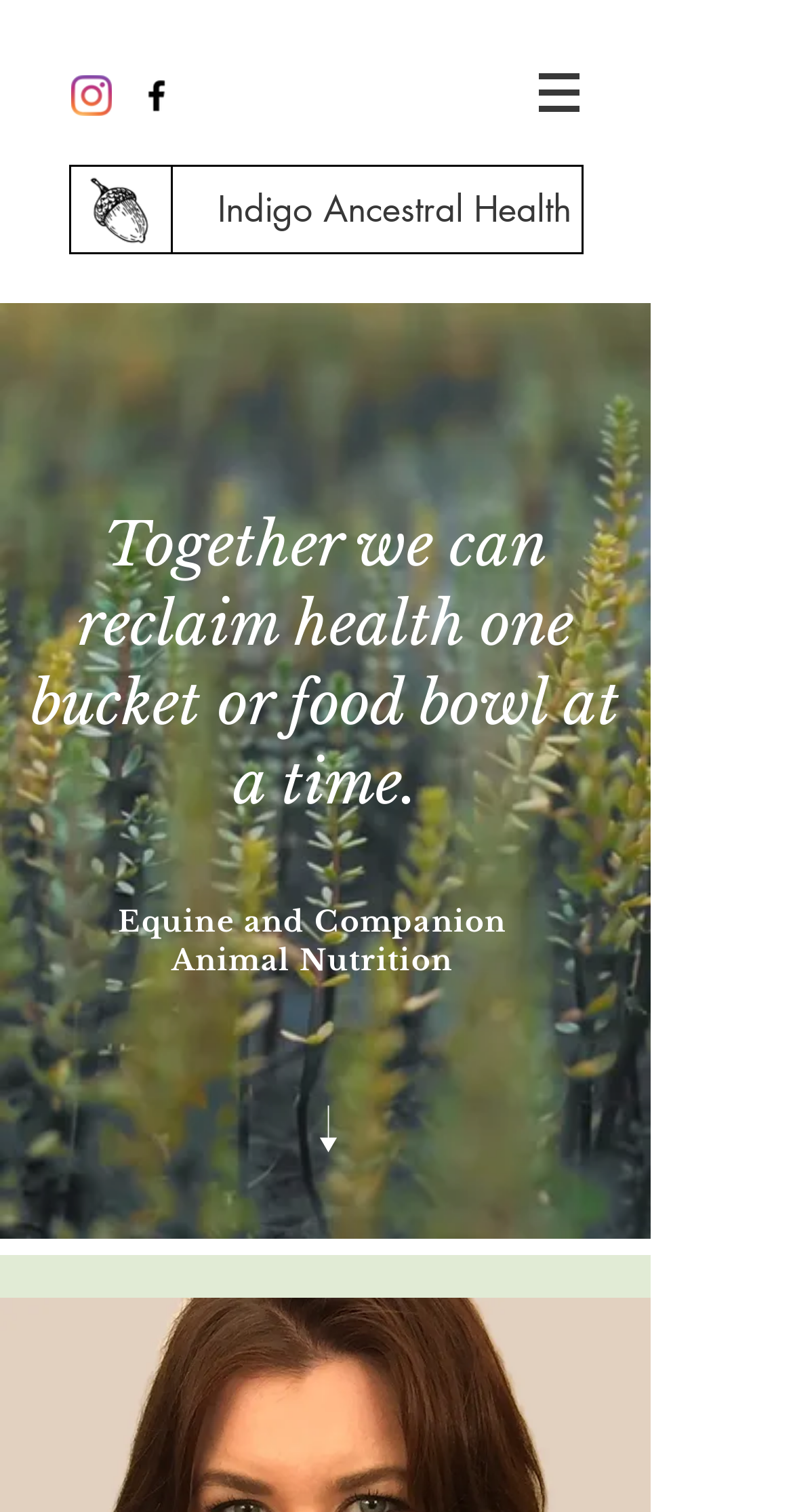Convey a detailed summary of the webpage, mentioning all key elements.

The webpage is about Indigo Ancestral Health, a company that focuses on promoting whole body wellness for people and animals. At the top left corner, there is a social bar with two links, one to Instagram and the other to Indigo Ancestral Health, each accompanied by an image. 

To the right of the social bar, there is a navigation menu labeled "Site" with a button that has a popup menu. The button is accompanied by an image. 

Below the navigation menu, there is a large image taking up a significant portion of the page. 

In the middle of the page, there is a heading that reads "Together we can reclaim health one bucket or food bowl at a time." Below this heading, there is another heading that reads "Equine and Companion Animal Nutrition". 

To the right of these headings, there is a link with no text. 

At the bottom of the page, there is a region labeled "Meet Stephanie" that takes up most of the width of the page.